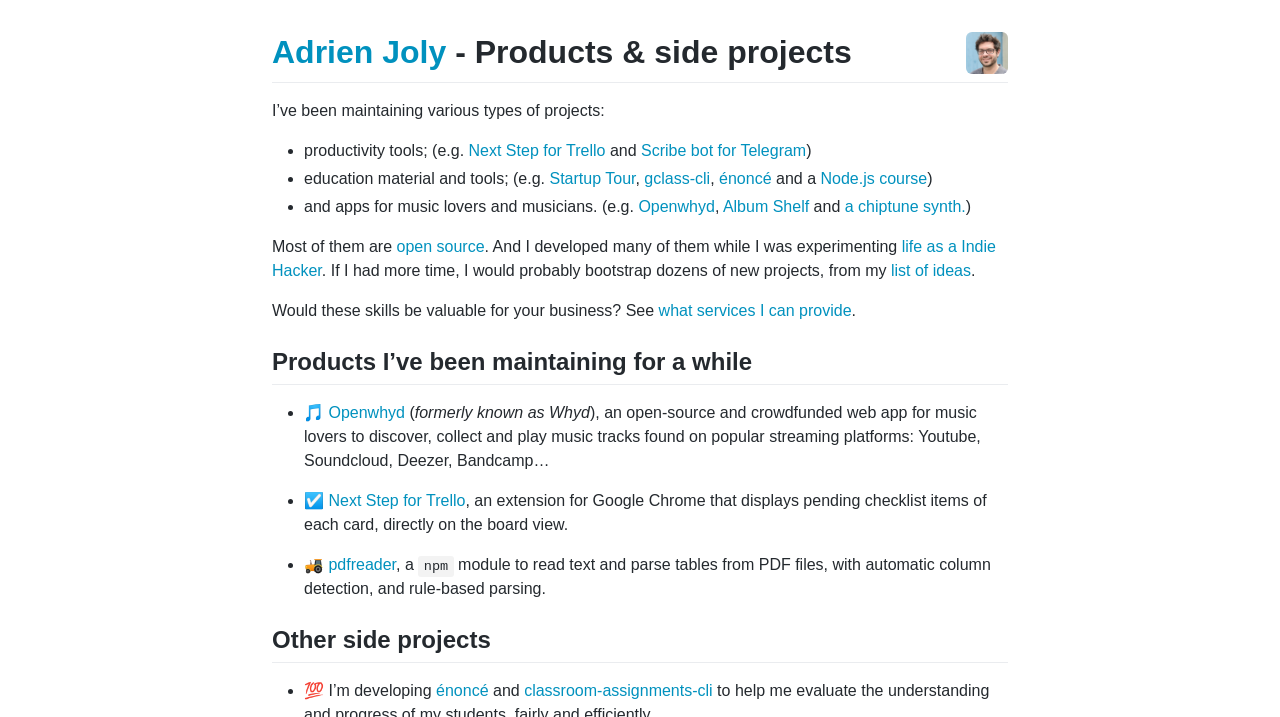Please identify the bounding box coordinates of the clickable area that will allow you to execute the instruction: "Check out the pdfreader npm module".

[0.257, 0.775, 0.309, 0.799]